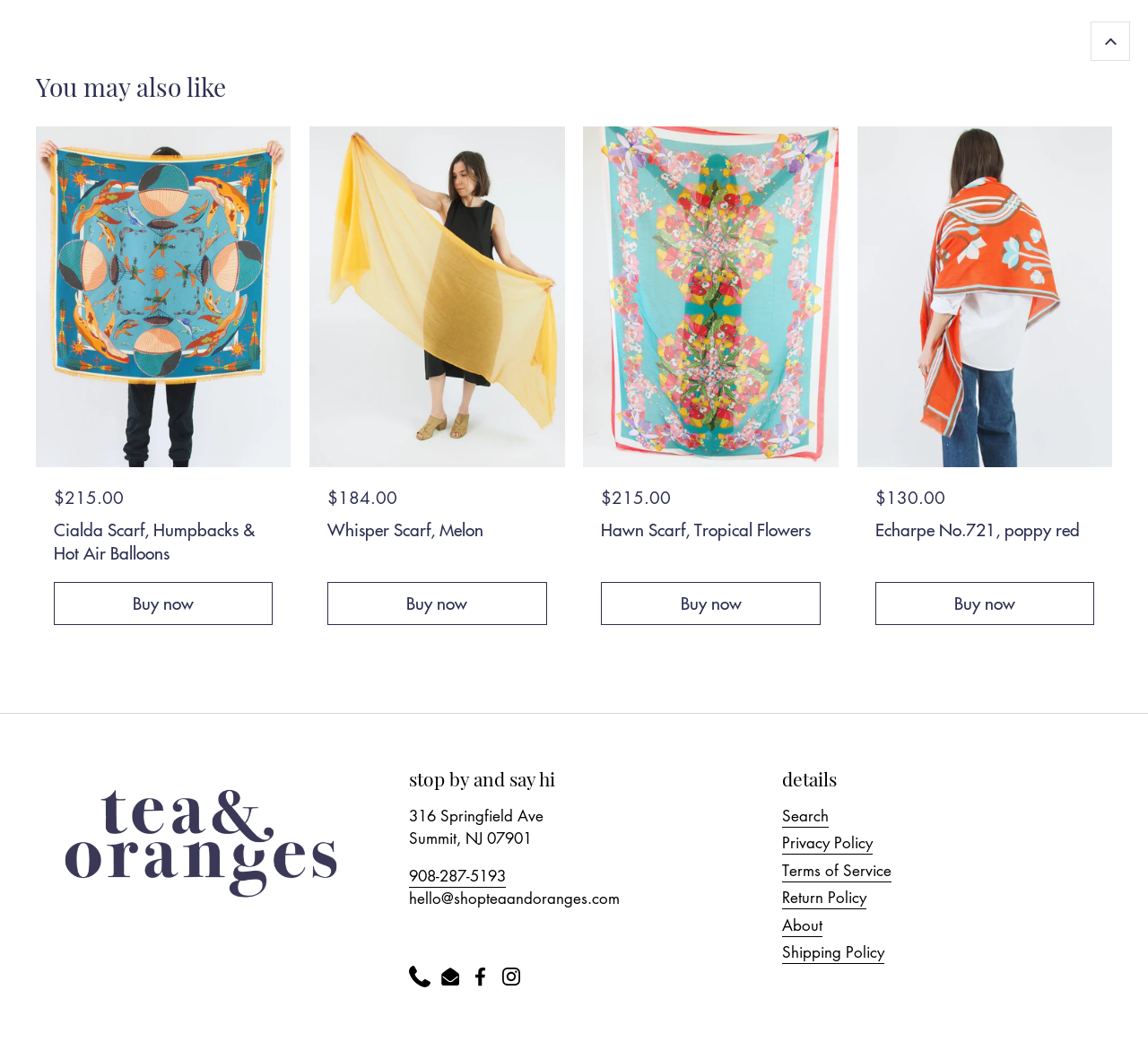Please identify the bounding box coordinates of where to click in order to follow the instruction: "View Whisper Scarf, Melon details".

[0.285, 0.498, 0.476, 0.512]